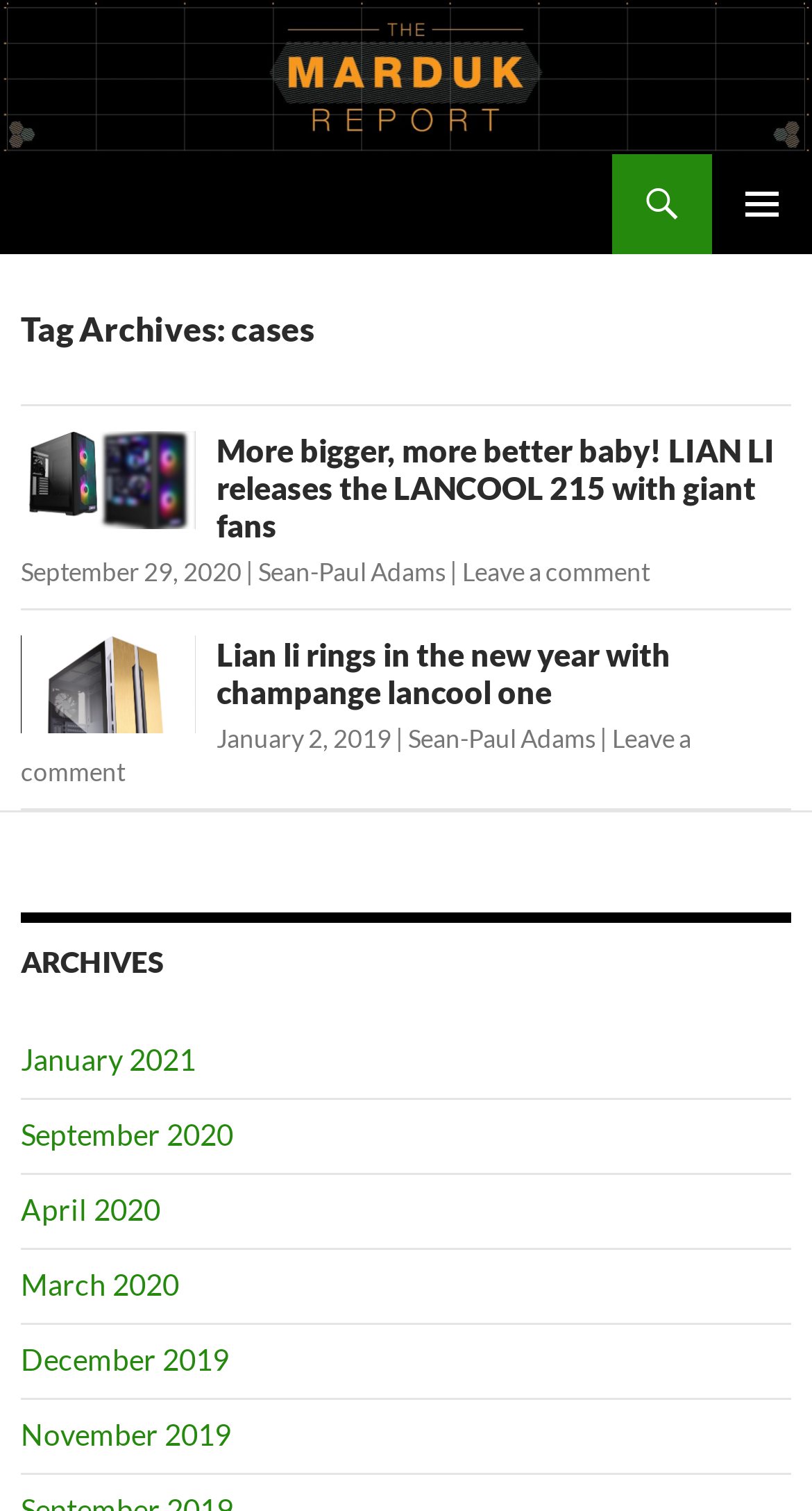How many articles are on this page?
Using the picture, provide a one-word or short phrase answer.

2